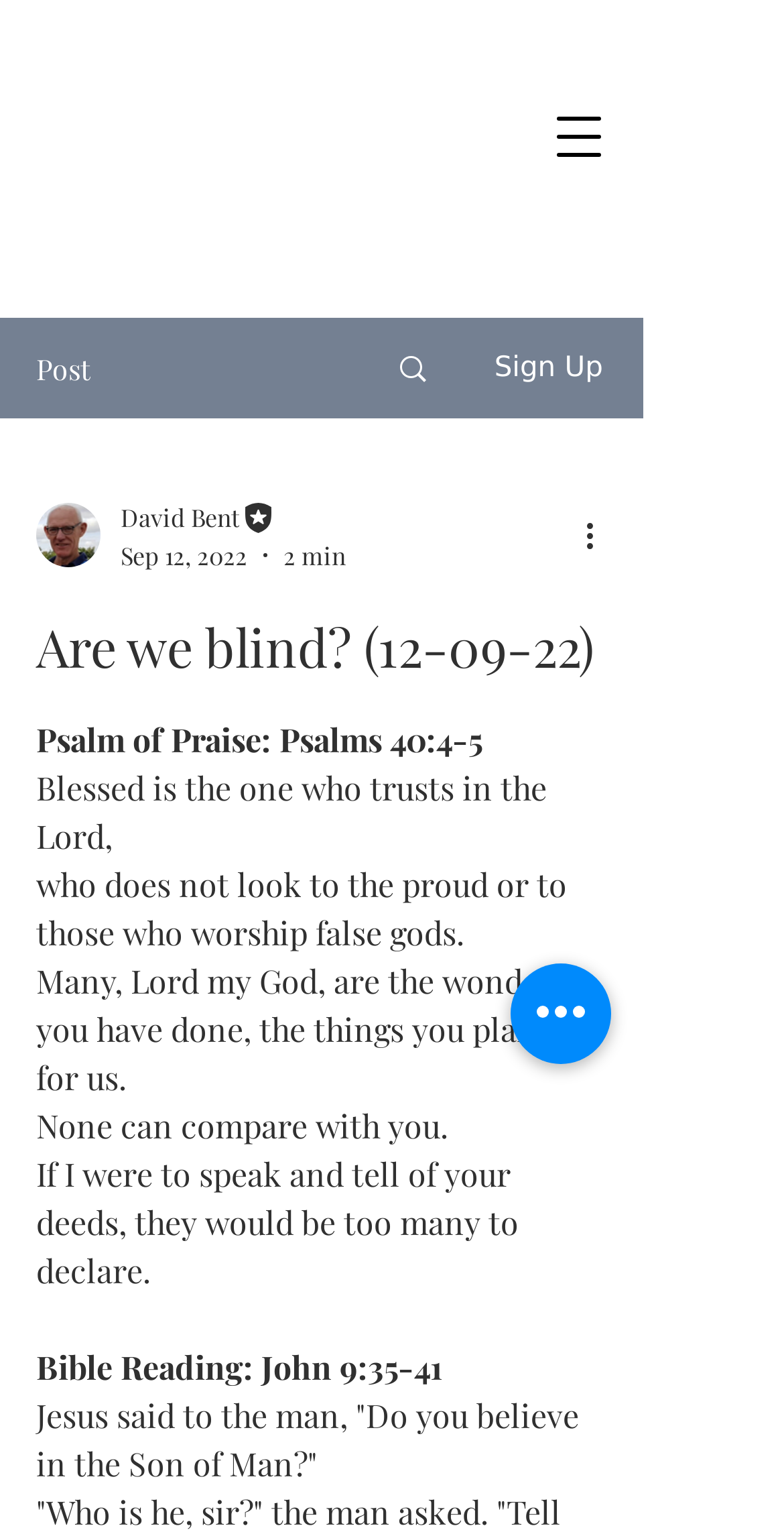Provide a one-word or short-phrase answer to the question:
What is the date of the article?

Sep 12, 2022